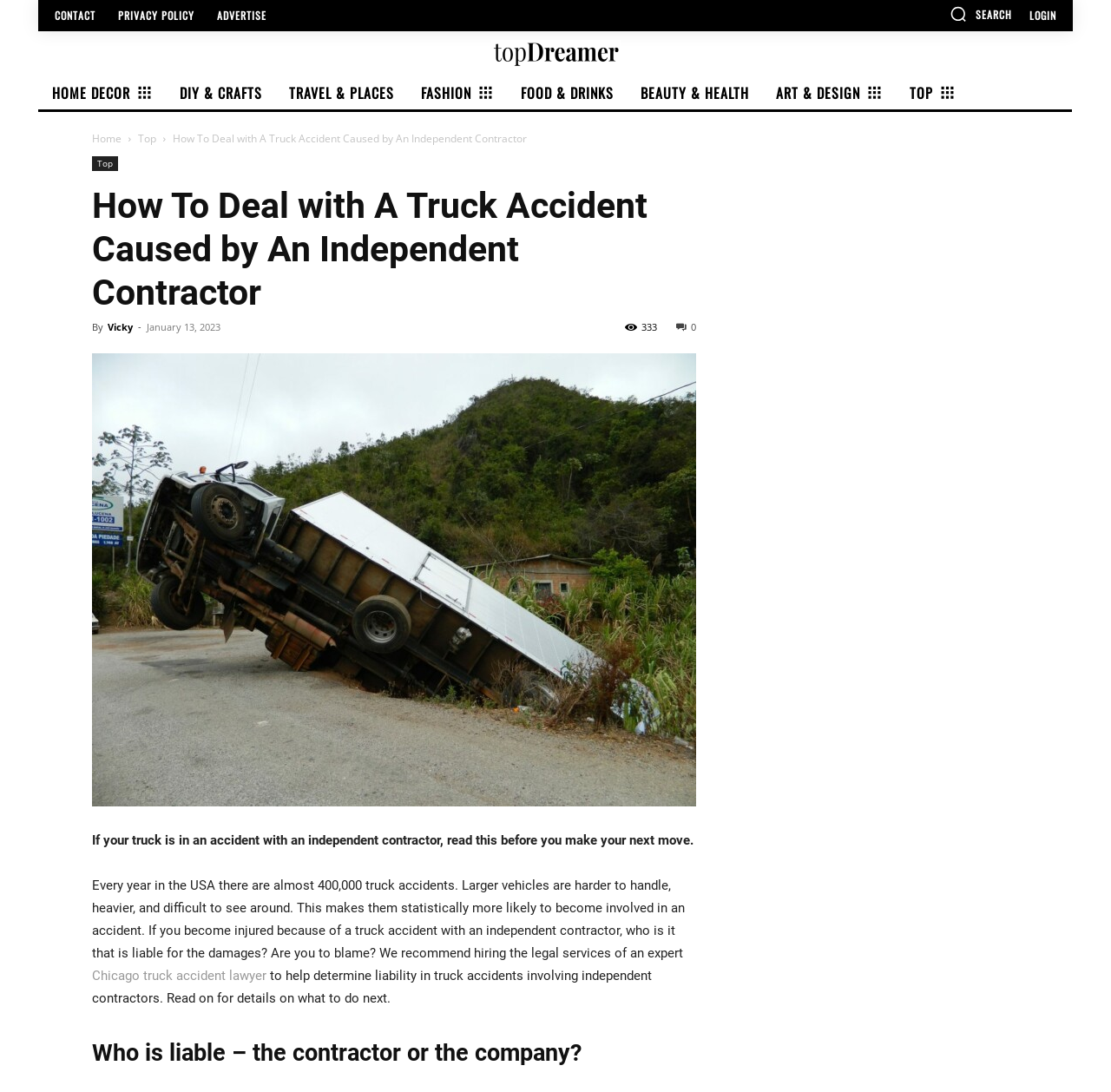Locate the bounding box coordinates of the area where you should click to accomplish the instruction: "Click the 'CONTACT' link".

[0.041, 0.01, 0.094, 0.019]